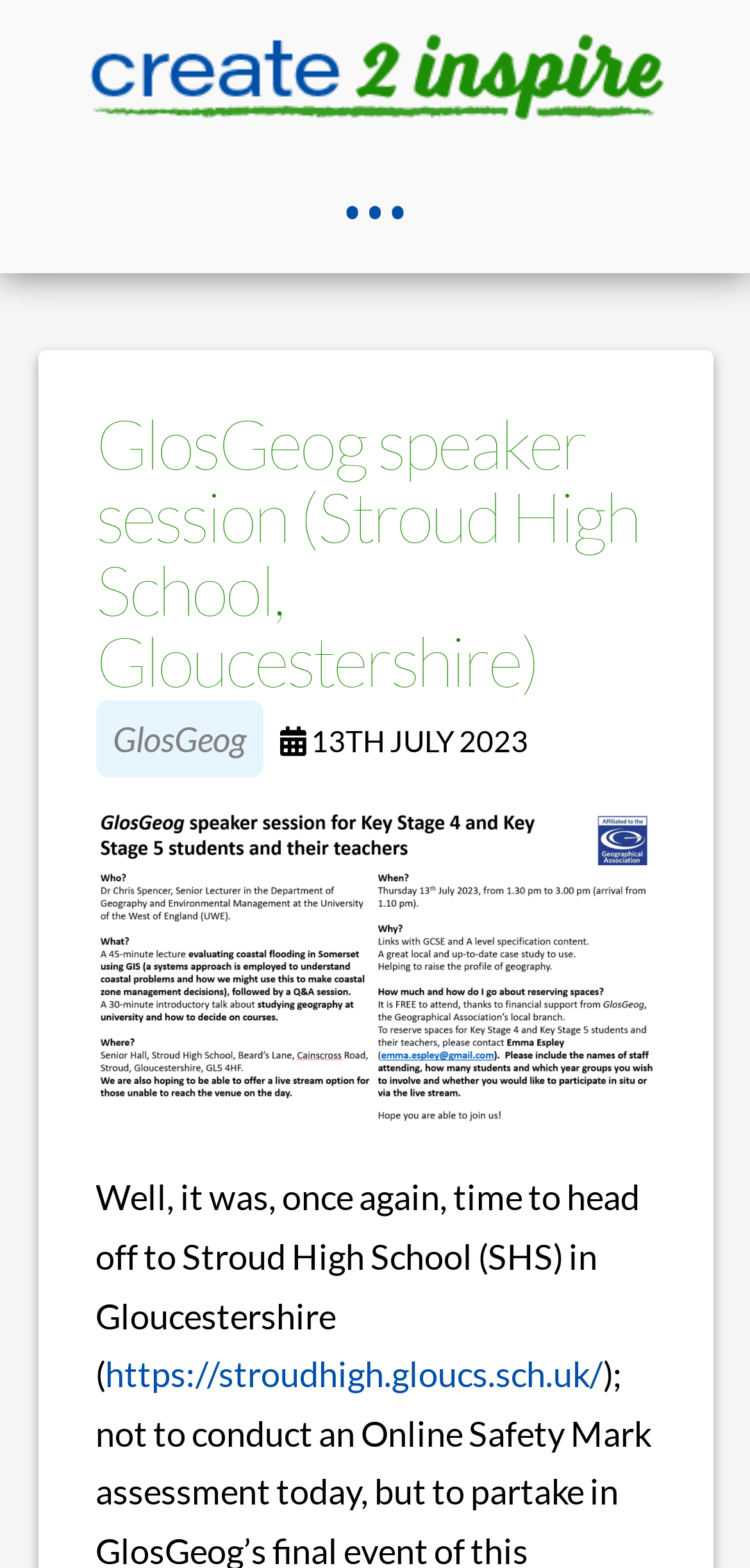Utilize the information from the image to answer the question in detail:
What is the organization associated with the speaker session?

I found the organization by looking at the link element in the header section, which mentions 'GlosGeog'.